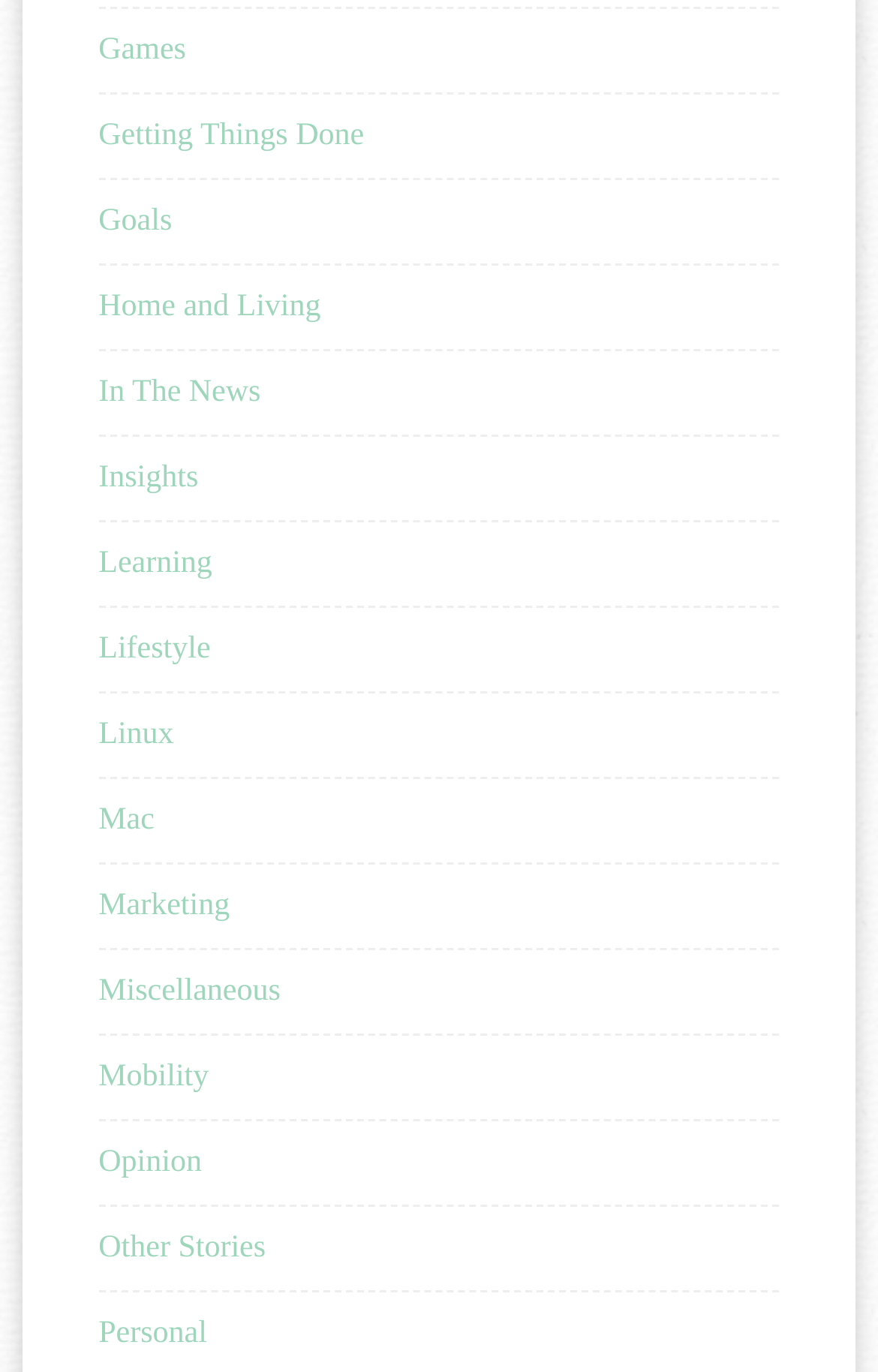Please locate the bounding box coordinates of the element that needs to be clicked to achieve the following instruction: "check In The News". The coordinates should be four float numbers between 0 and 1, i.e., [left, top, right, bottom].

[0.112, 0.274, 0.297, 0.298]